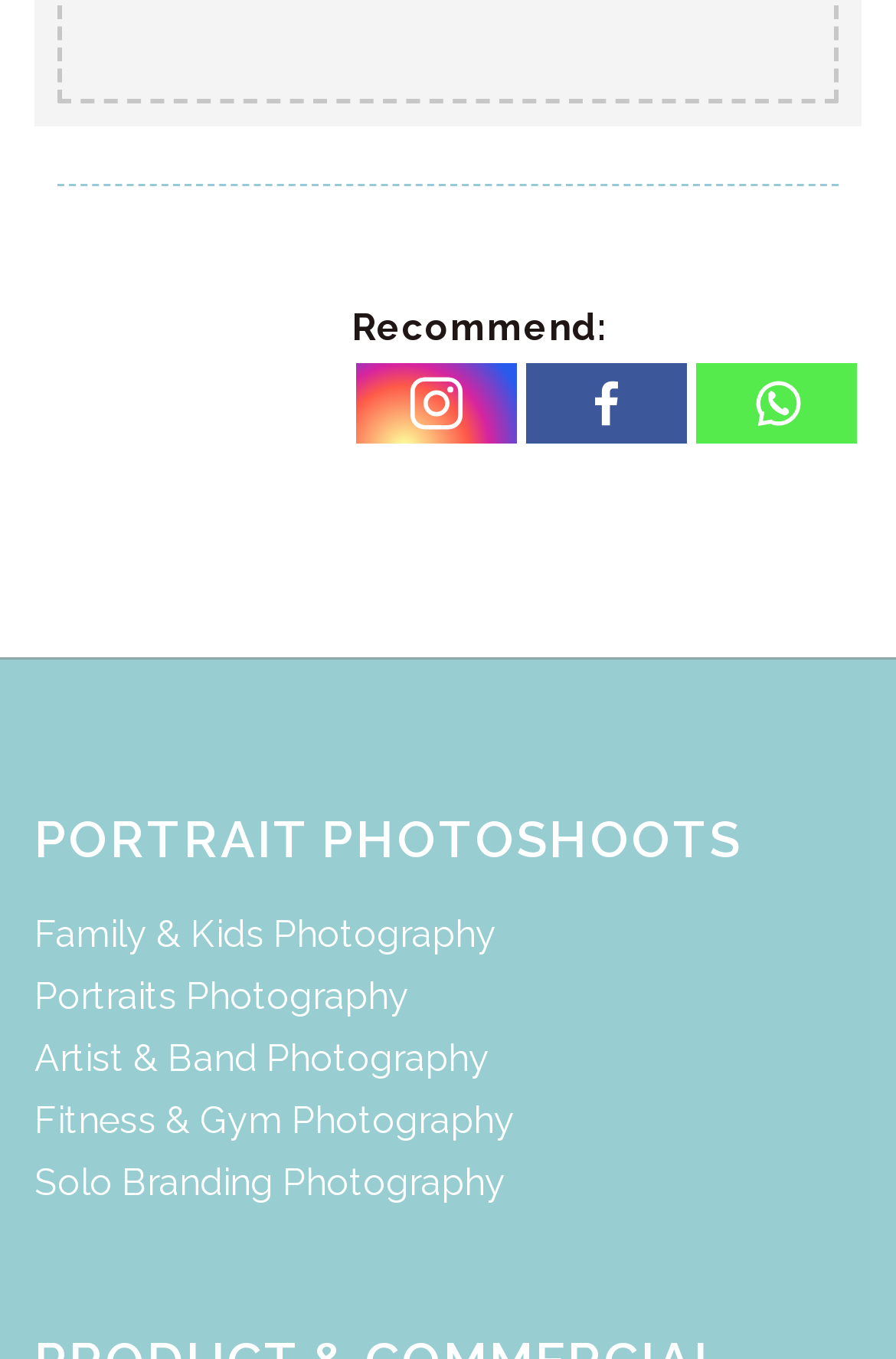Identify the bounding box coordinates for the UI element described by the following text: "aria-label="Instagram" title="Instagram"". Provide the coordinates as four float numbers between 0 and 1, in the format [left, top, right, bottom].

[0.397, 0.268, 0.577, 0.327]